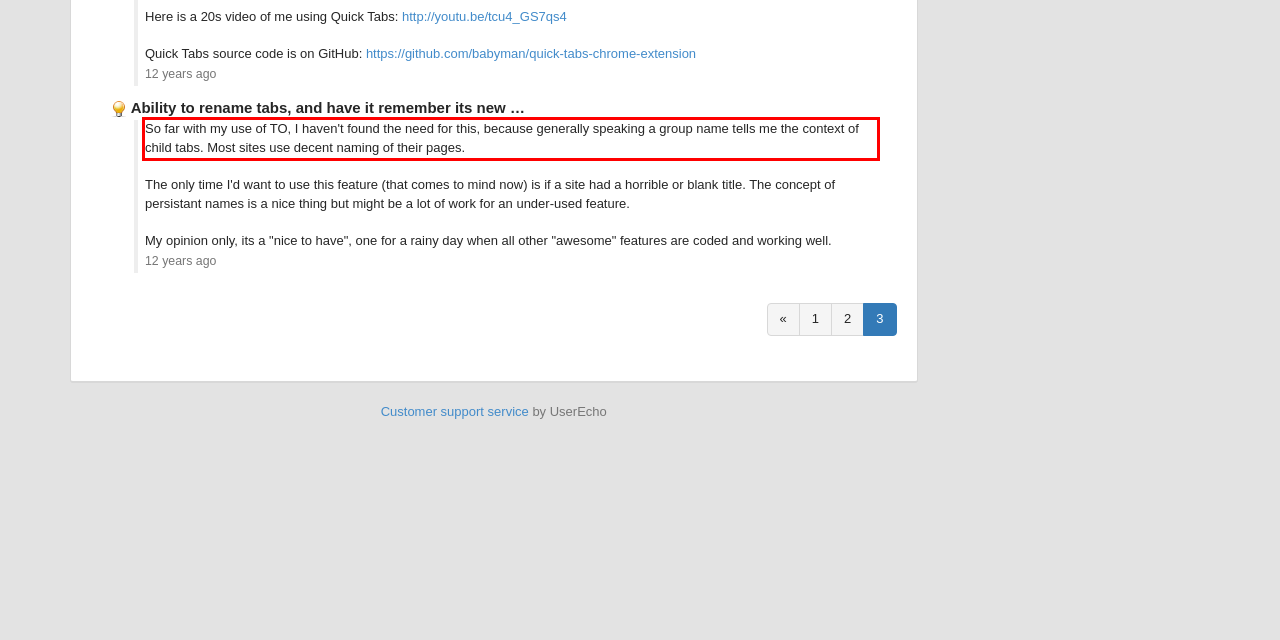Perform OCR on the text inside the red-bordered box in the provided screenshot and output the content.

So far with my use of TO, I haven't found the need for this, because generally speaking a group name tells me the context of child tabs. Most sites use decent naming of their pages.